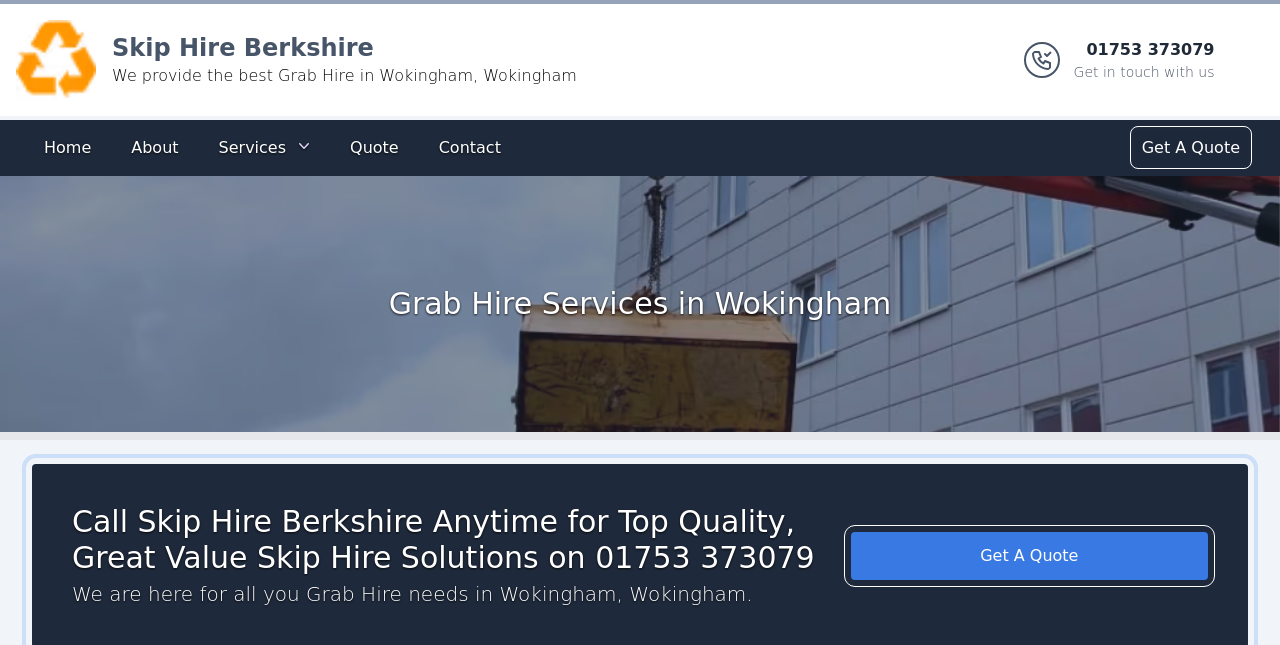Offer a detailed account of what is visible on the webpage.

The webpage is about Grab Hire services in Wokingham, Wokingham, provided by Skip Hire Berkshire. At the top, there is a banner with the company's logo on the left and the company name "Skip Hire Berkshire" on the right. Below the logo, there is a brief description of the service, "We provide the best Grab Hire in Wokingham, Wokingham". 

On the top right, there is a phone number "01753 373079" with a call-to-action "Get in touch with us". There is also a small image on the top right corner, but its content is not specified.

The main navigation menu is located below the banner, with links to "Home", "About", "Services", "Quote", and "Contact". The "Services" link has a dropdown menu.

The main content of the page is divided into two sections. The first section has a heading "Grab Hire Services in Wokingham" and the second section has a heading "Call Skip Hire Berkshire Anytime for Top Quality, Great Value Skip Hire Solutions on 01753 373079". Below the second heading, there is a paragraph of text "We are here for all you Grab Hire needs in Wokingham, Wokingham." 

At the bottom of the page, there is a call-to-action button "Get A Quote" on the right side. There is also a small, unspecified element at the very top left corner of the page.